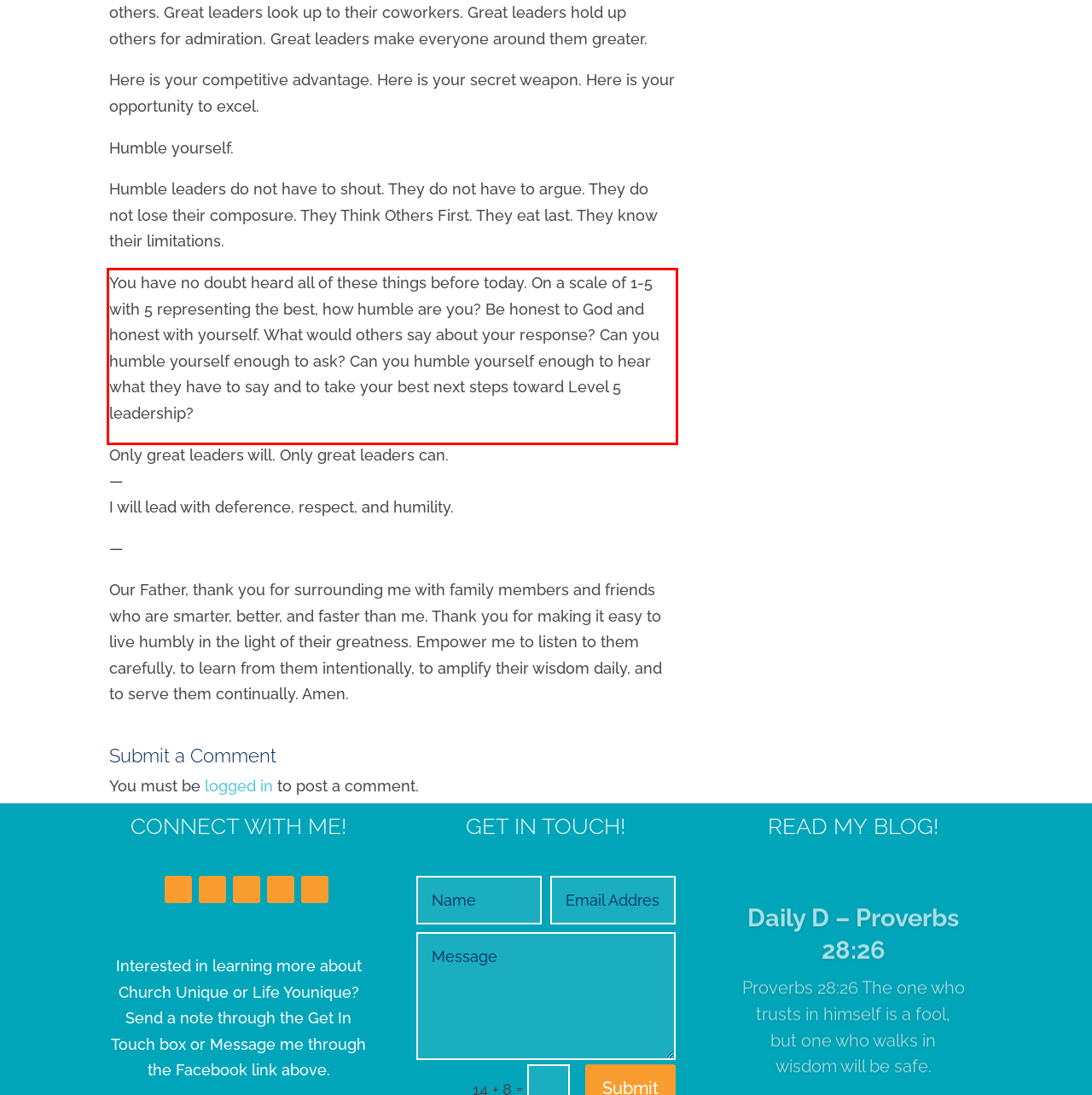Review the webpage screenshot provided, and perform OCR to extract the text from the red bounding box.

You have no doubt heard all of these things before today. On a scale of 1-5 with 5 representing the best, how humble are you? Be honest to God and honest with yourself. What would others say about your response? Can you humble yourself enough to ask? Can you humble yourself enough to hear what they have to say and to take your best next steps toward Level 5 leadership?